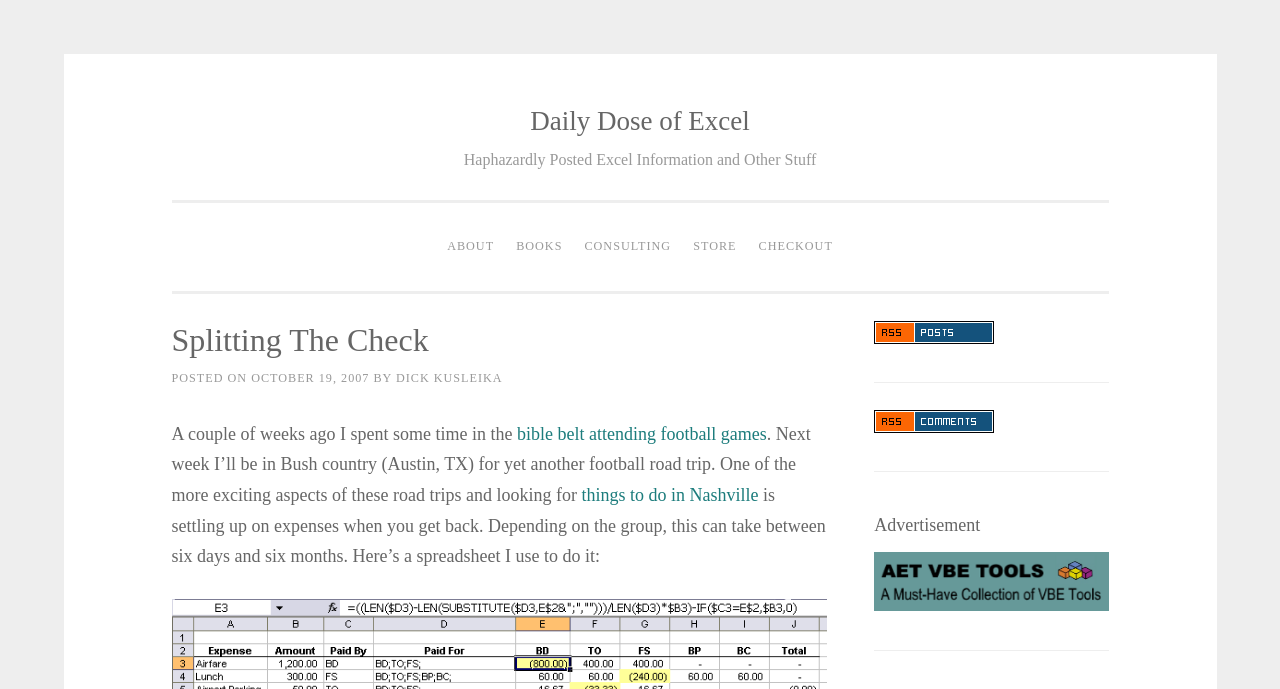Provide a comprehensive caption for the webpage.

The webpage is titled "Splitting the Check – Daily Dose of Excel" and appears to be a blog post. At the top, there is a "Skip to content" link, followed by a heading that reads "Daily Dose of Excel" with a link to the same title. Below this, there is a longer heading that says "Haphazardly Posted Excel Information and Other Stuff".

The page has a navigation menu with five links: "ABOUT", "BOOKS", "CONSULTING", "STORE", and "CHECKOUT". The "CHECKOUT" link is followed by a header section that contains the title "Splitting The Check" and a posting date of "OCTOBER 19, 2007". 

Below the header, there is a block of text that discusses the author's recent activities, including attending football games and planning a road trip to Austin, TX. The text also mentions the hassle of settling up expenses after a trip and introduces a spreadsheet solution to this problem.

To the right of the text, there are three images, each with a corresponding link. At the bottom of the page, there is a heading that says "Advertisement" and another image with a link.

Overall, the page appears to be a personal blog post that discusses the author's experiences and shares a practical solution to a common problem, with some advertisements on the side.